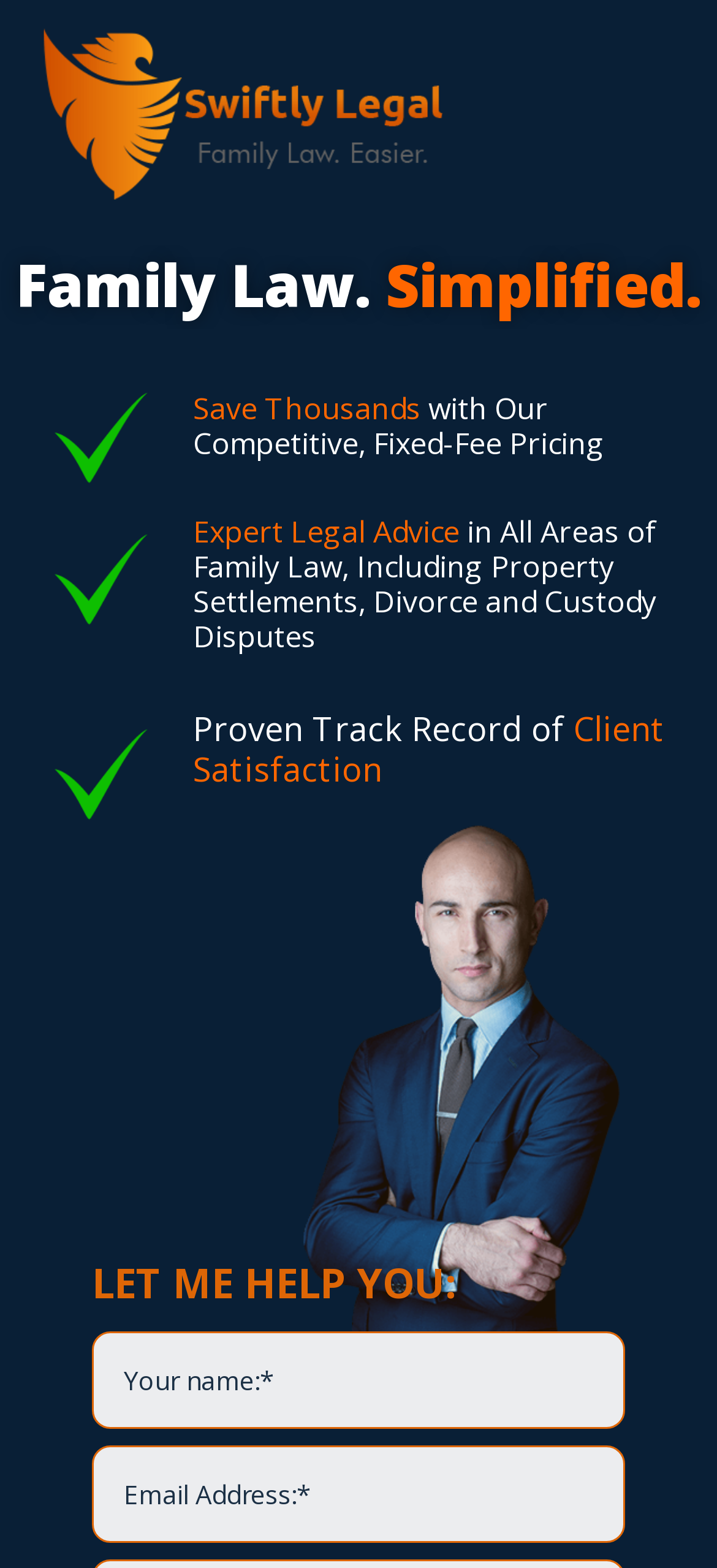What is the tone of the webpage? Look at the image and give a one-word or short phrase answer.

Professional